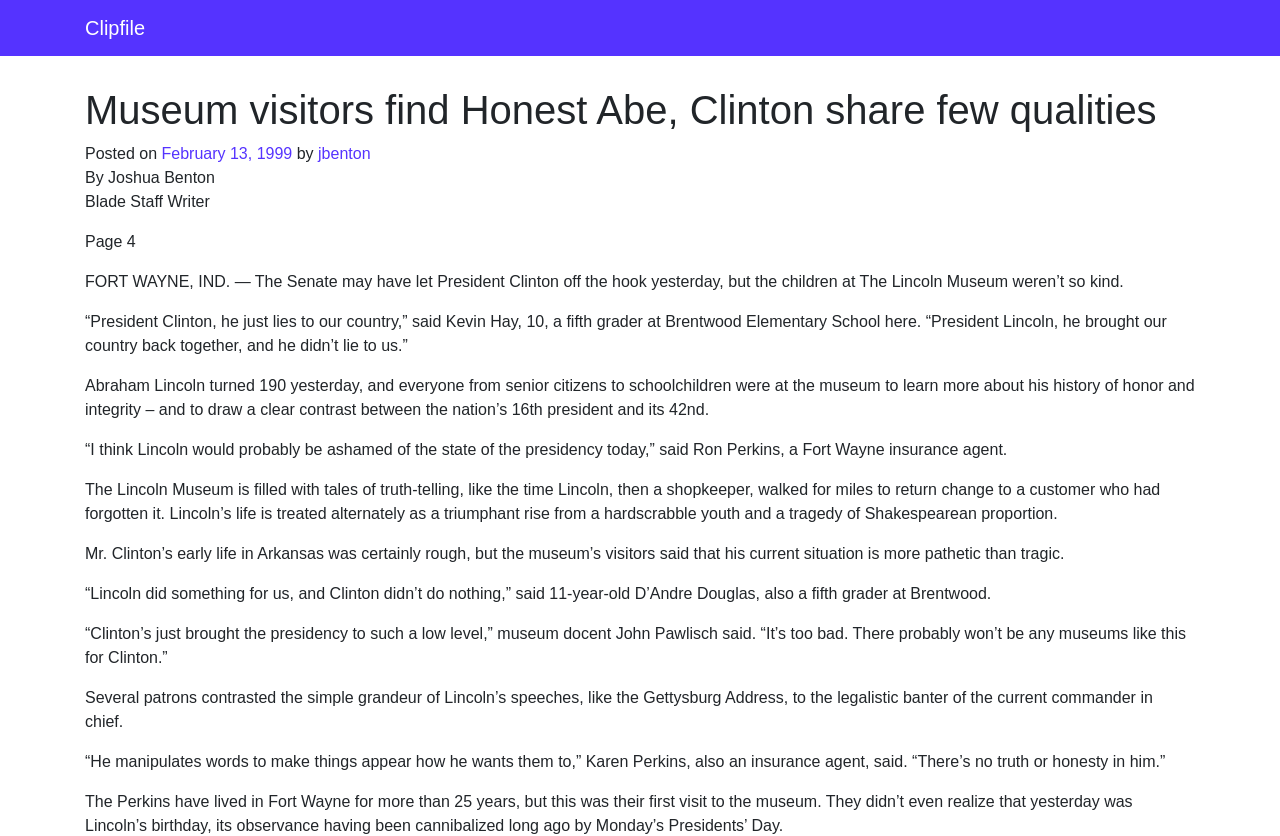What is the name of the holiday that Lincoln's birthday is often associated with?
Using the image, respond with a single word or phrase.

Presidents' Day